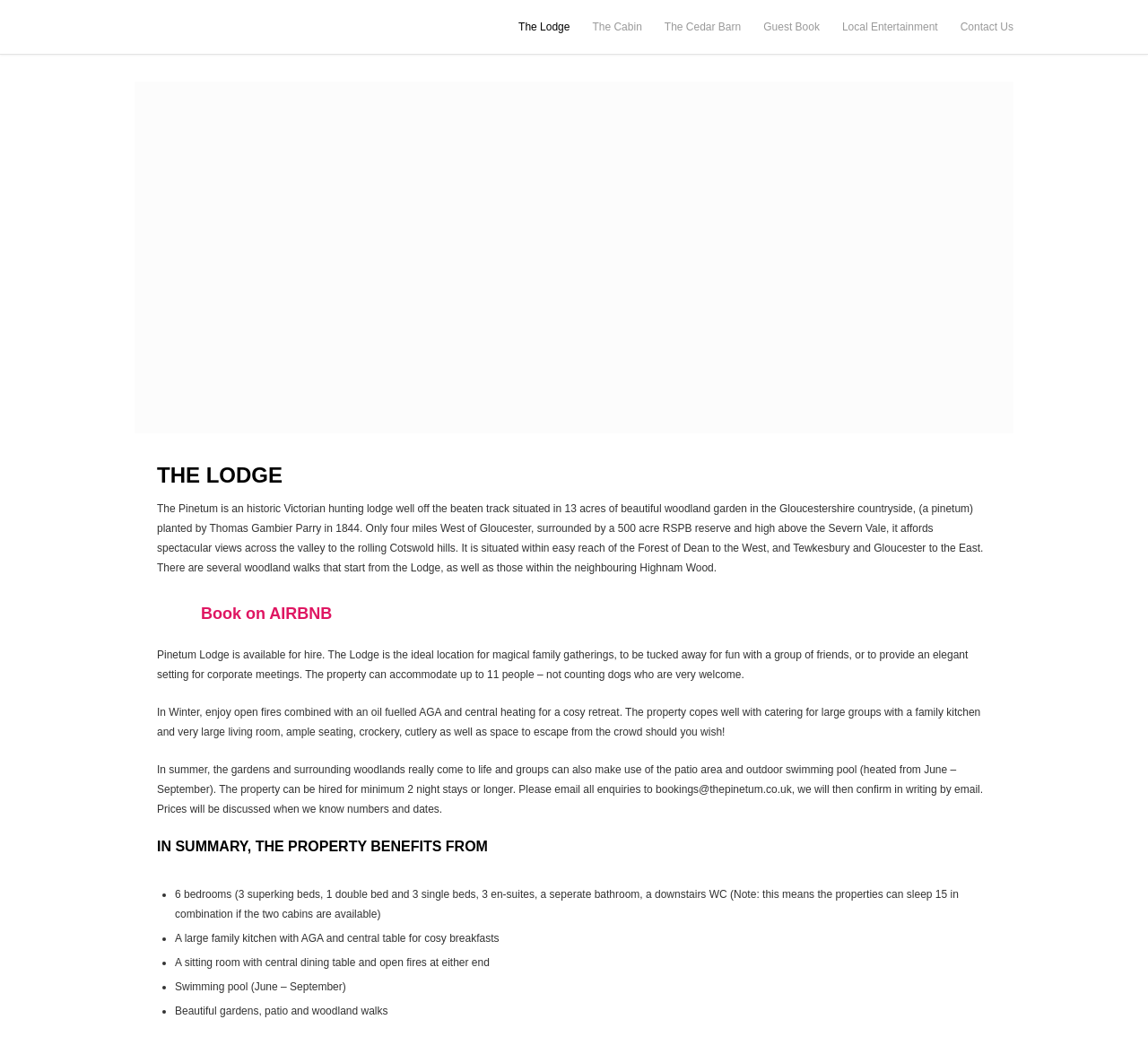Explain in detail what you observe on this webpage.

The webpage is about Pinetum Lodge, a historic Victorian hunting lodge in Gloucestershire, England. At the top, there is a logo of Pinetum Lodge, an image with a link to the lodge's homepage. Below the logo, there are several links to different sections of the website, including "The Lodge", "The Cabin", "The Cedar Barn", "Guest Book", "Local Entertainment", and "Contact Us".

On the left side of the page, there is a slideshow region with a heading "THE LODGE" above it. The slideshow is followed by a paragraph of text describing the lodge's location and surroundings. The text explains that the lodge is situated in 13 acres of beautiful woodland garden, with spectacular views of the Severn Vale and the Cotswold hills.

Below the descriptive text, there is a heading "Book on AIRBNB" with a link to book the lodge on Airbnb. The link is accompanied by a small image. The webpage then describes the lodge's amenities and features, including its ideal location for family gatherings, corporate meetings, and fun with friends. The text explains that the property can accommodate up to 11 people and is dog-friendly.

The webpage also describes the lodge's features in different seasons. In winter, it has open fires, an oil-fueled AGA, and central heating, making it a cozy retreat. In summer, the gardens and surrounding woodlands come to life, and groups can use the patio area and outdoor swimming pool. The webpage concludes with a summary of the property's benefits and an invitation to email enquiries to bookings@thepinetum.co.uk.